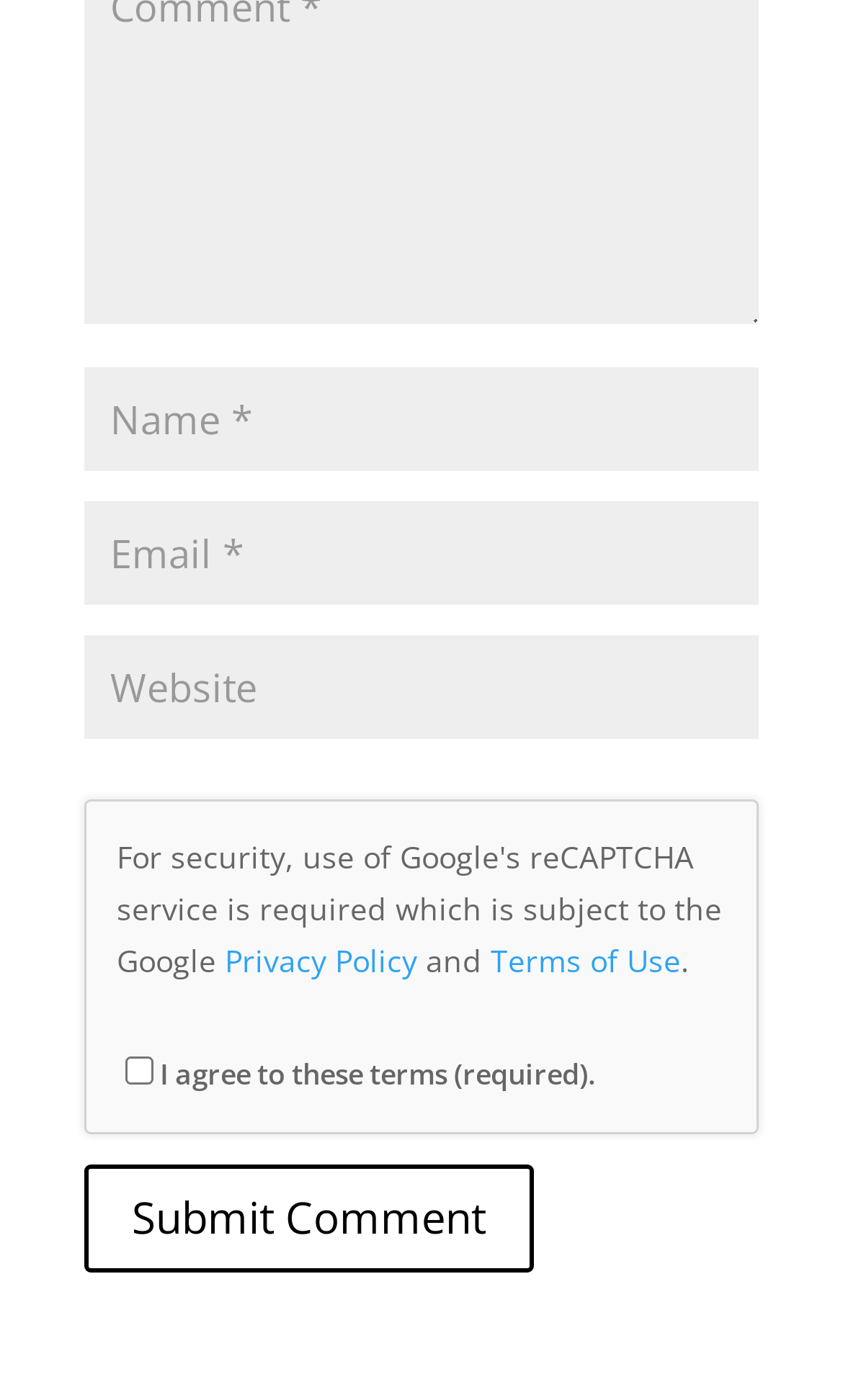What is the button at the bottom for? Analyze the screenshot and reply with just one word or a short phrase.

To submit a comment